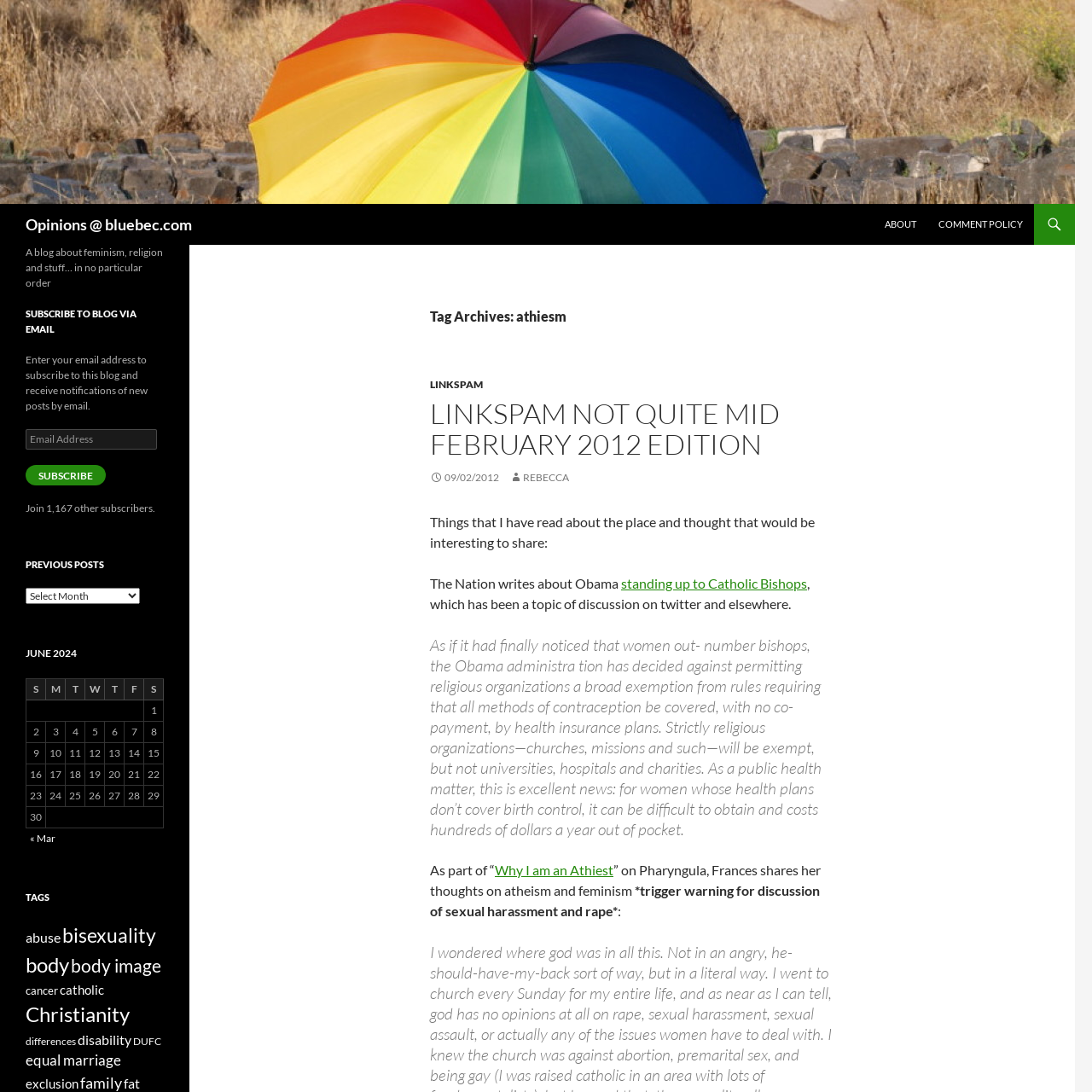Pinpoint the bounding box coordinates of the clickable element to carry out the following instruction: "Read the previous post."

[0.023, 0.538, 0.128, 0.553]